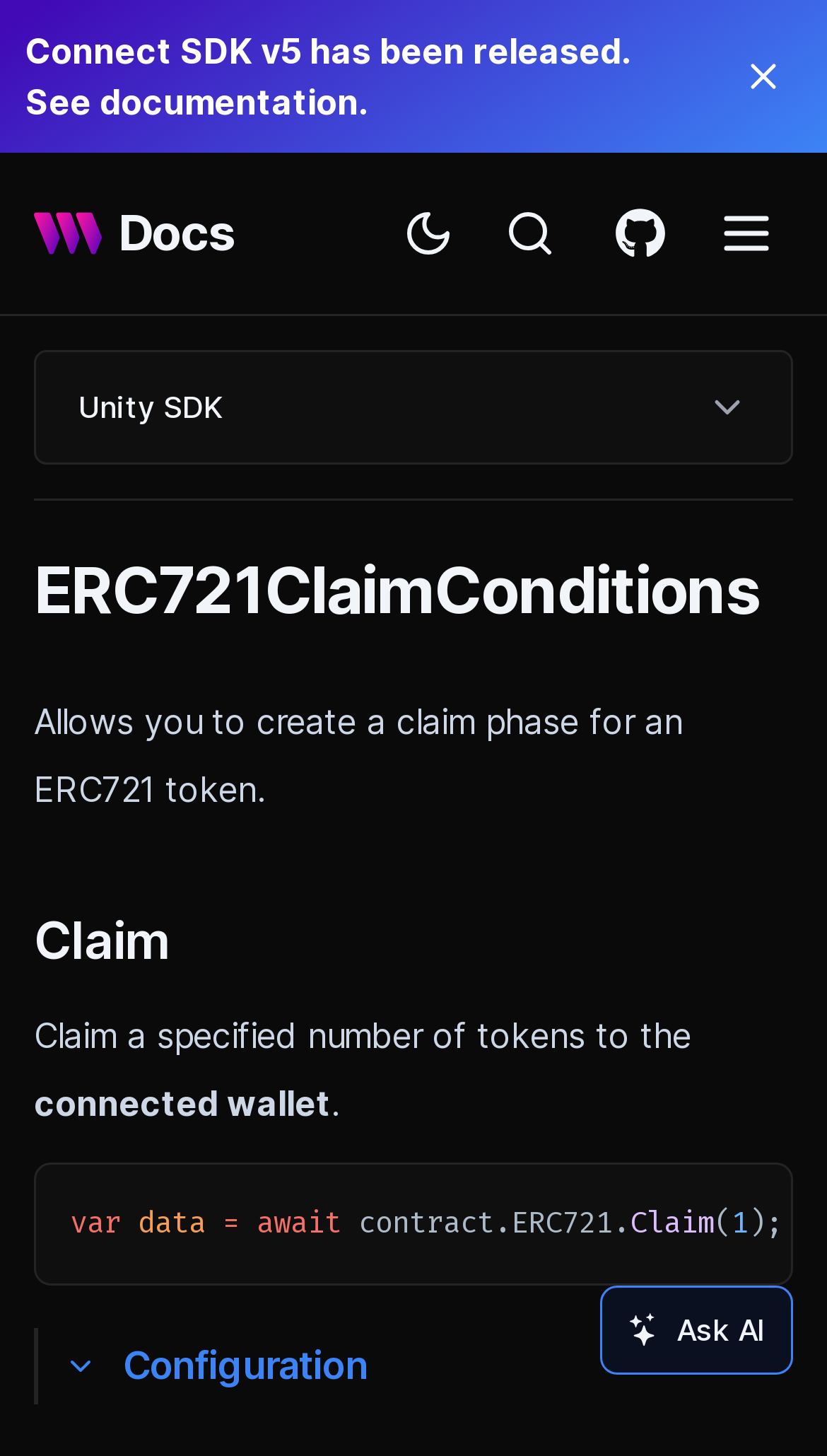Review the image closely and give a comprehensive answer to the question: What programming language is used in the code snippet?

Although the code snippet is not explicitly labeled, its syntax and structure suggest that it is written in a programming language, but the specific language is not identifiable from the given information.